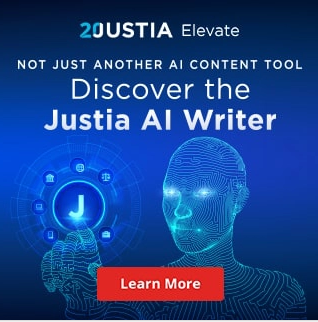Provide your answer to the question using just one word or phrase: What is the purpose of the red button?

To invite further exploration